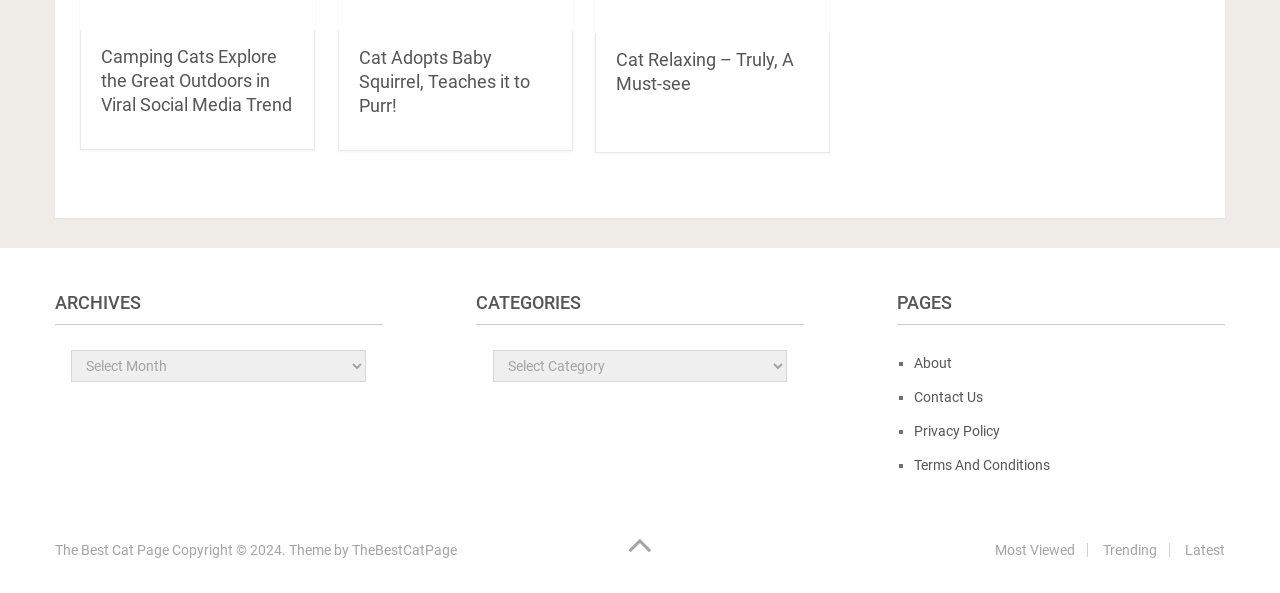How many links are in the footer section?
From the screenshot, provide a brief answer in one word or phrase.

6